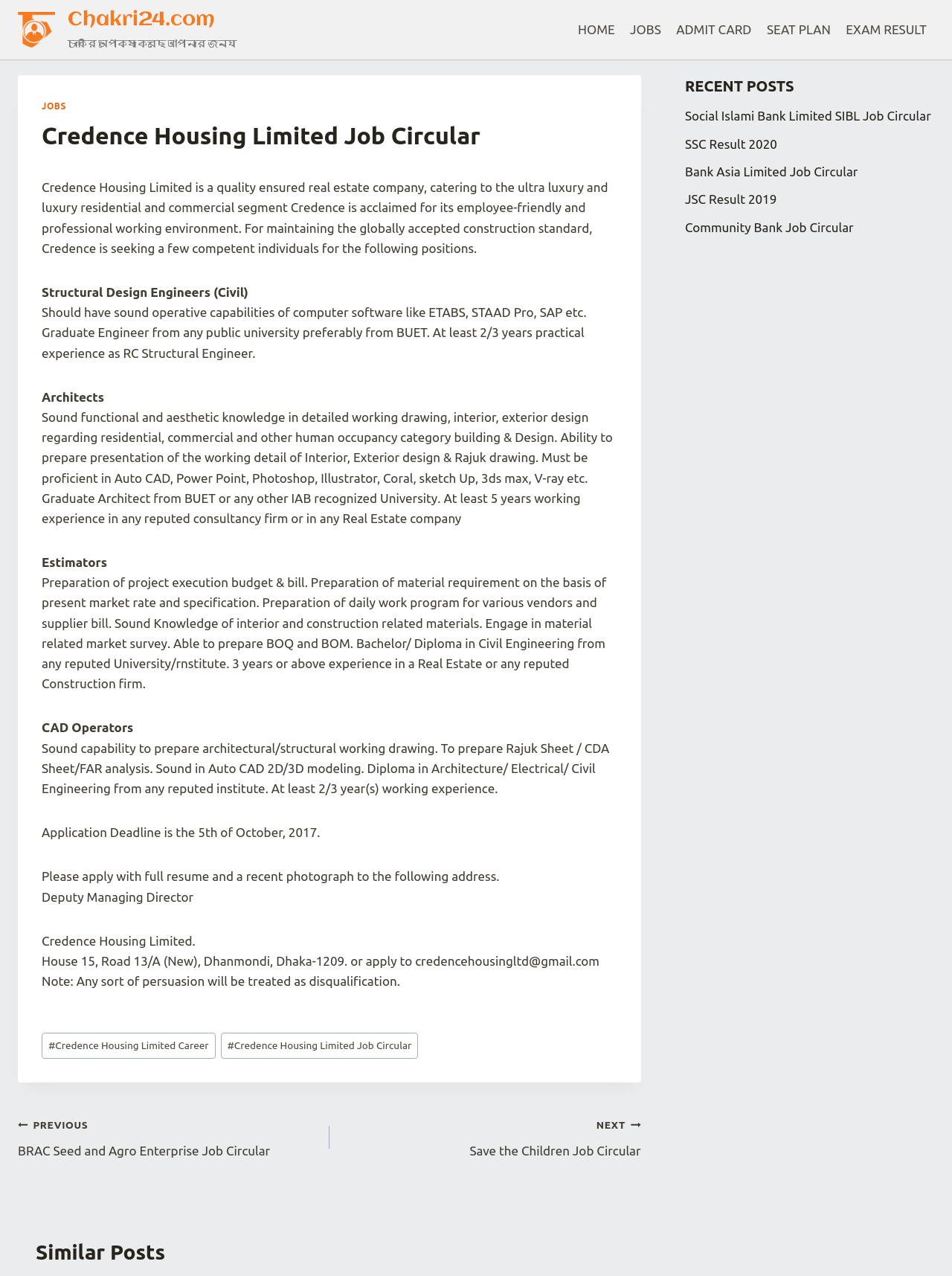Predict the bounding box of the UI element based on the description: "parent_node: Email * aria-describedby="email-notes" name="email"". The coordinates should be four float numbers between 0 and 1, formatted as [left, top, right, bottom].

None